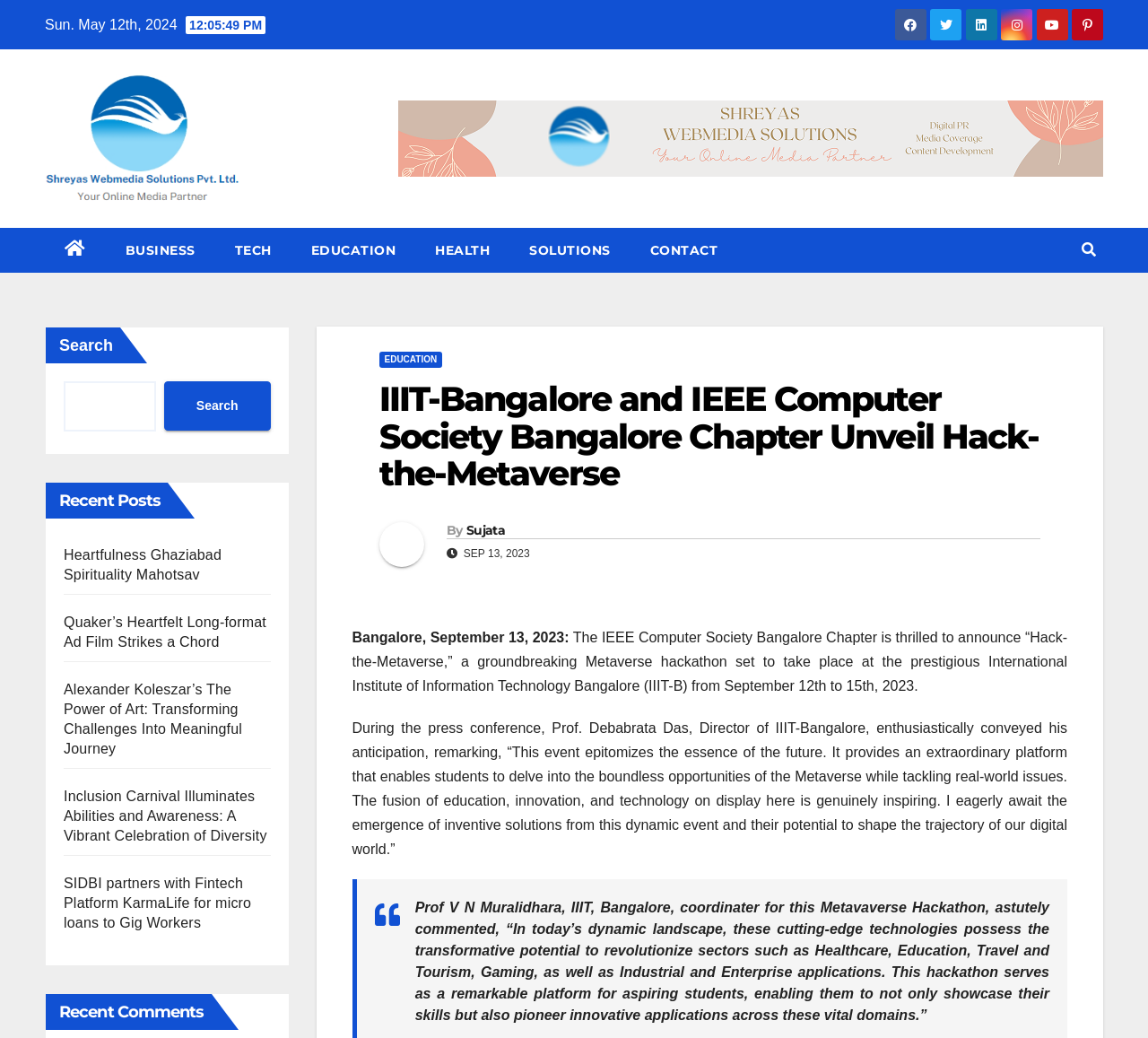Locate the bounding box coordinates of the element you need to click to accomplish the task described by this instruction: "Read recent post 'Heartfulness Ghaziabad Spirituality Mahotsav'".

[0.055, 0.527, 0.193, 0.561]